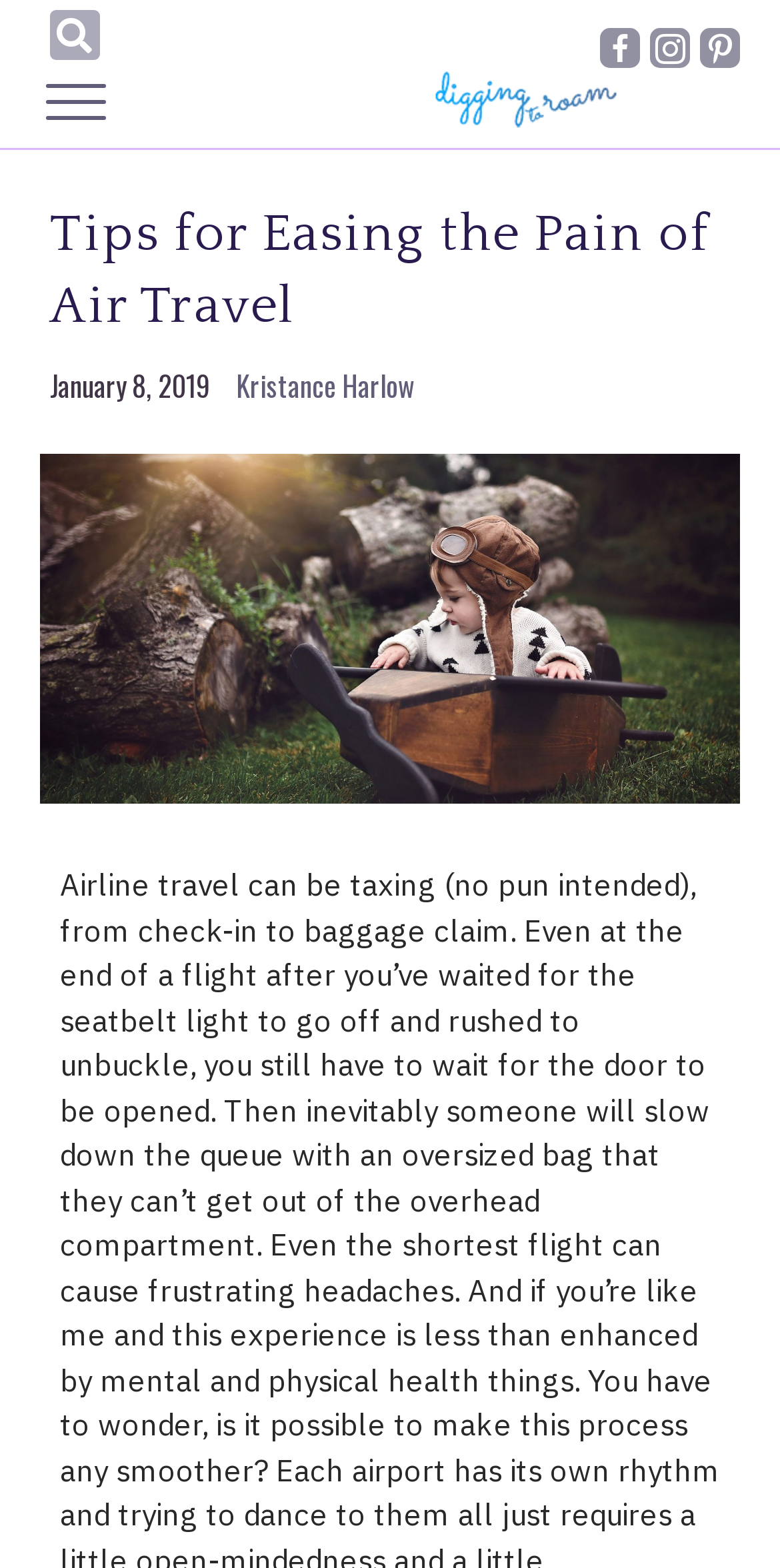Please determine the bounding box of the UI element that matches this description: aria-label="Menu". The coordinates should be given as (top-left x, top-left y, bottom-right x, bottom-right y), with all values between 0 and 1.

[0.038, 0.045, 0.156, 0.088]